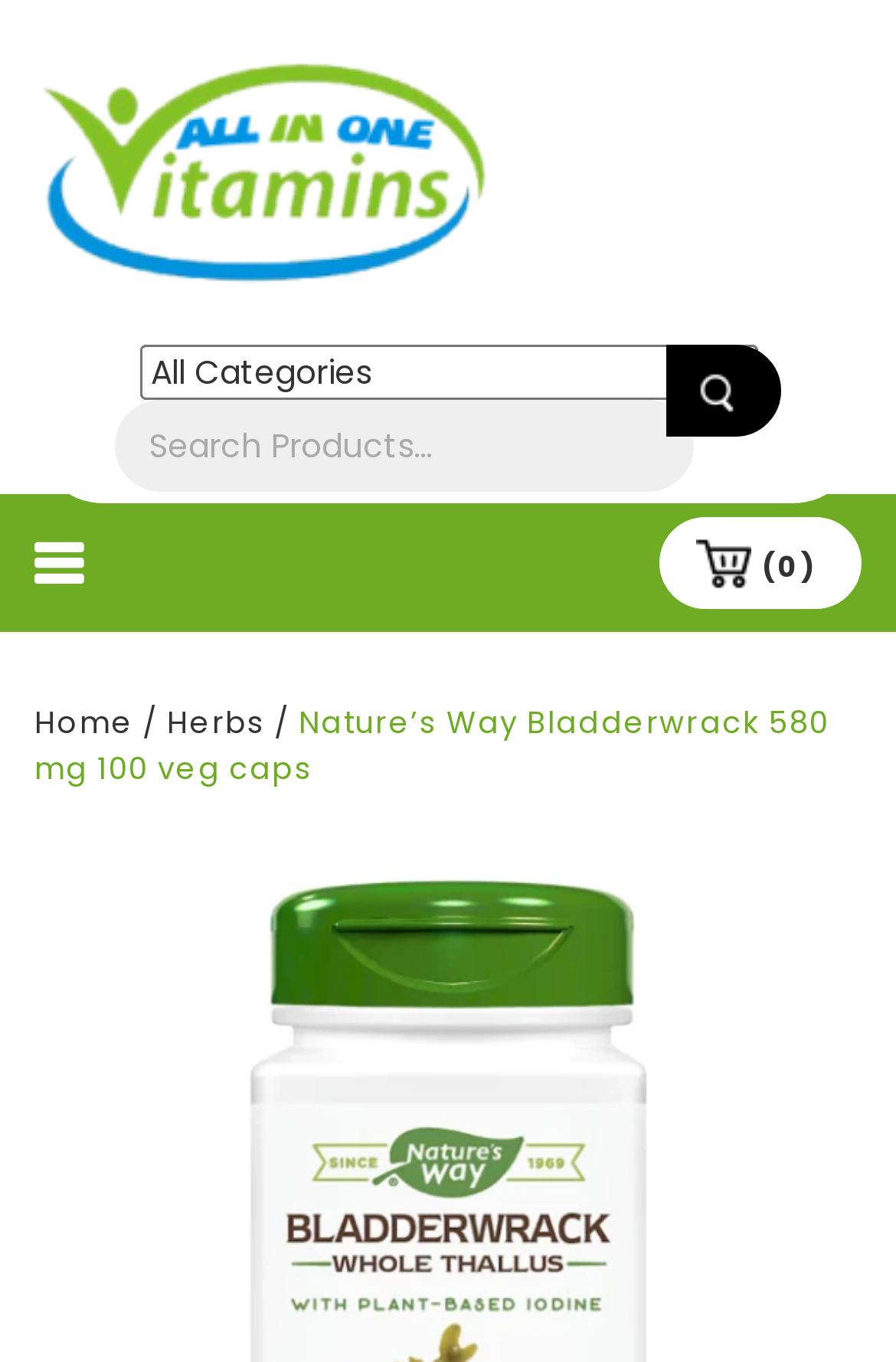What is the function of the button next to the search box?
Using the visual information, answer the question in a single word or phrase.

To submit search query